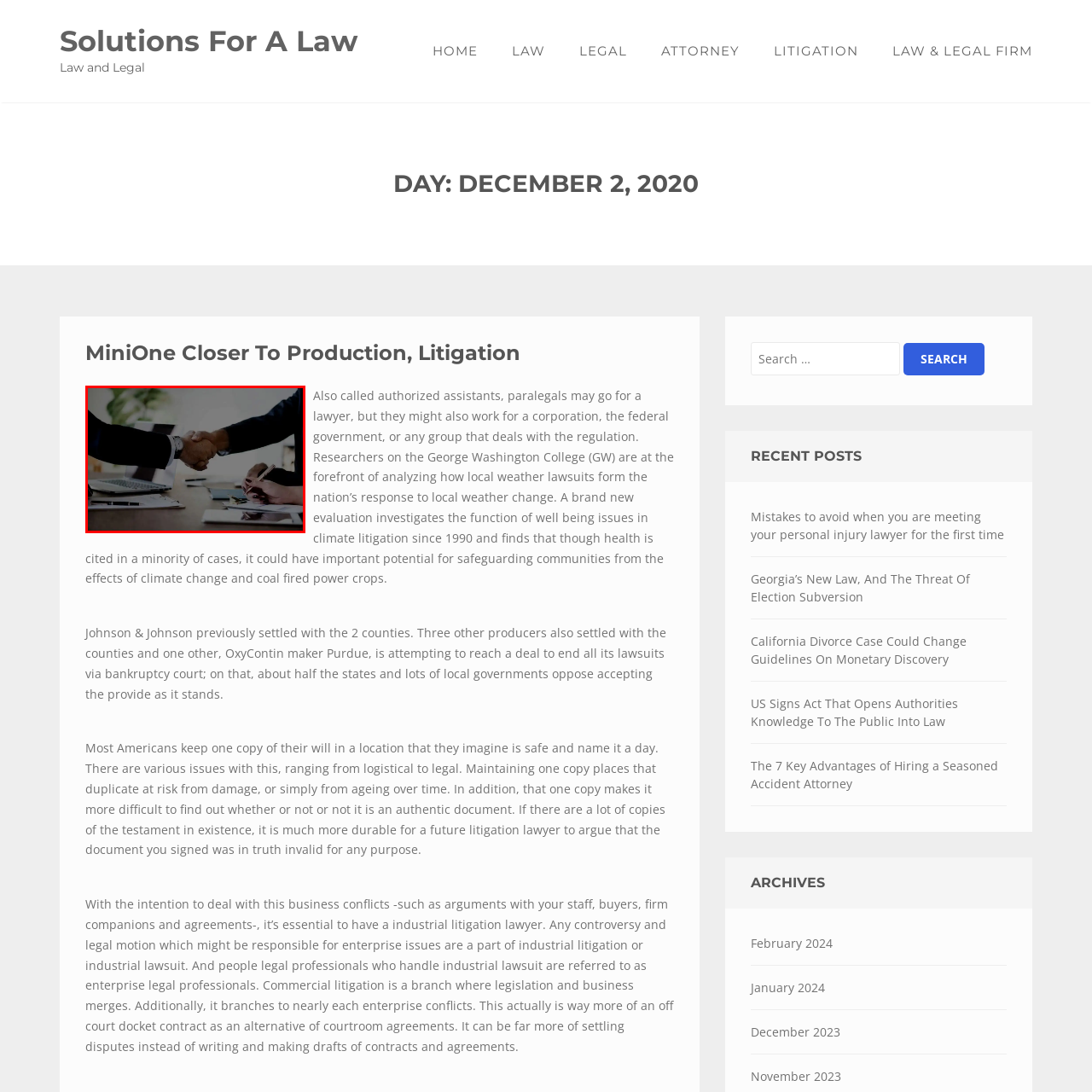What is the individual holding in their hand?
Please analyze the image within the red bounding box and offer a comprehensive answer to the question.

The individual is seen holding a pen, likely preparing to finalize or discuss important agreements, which suggests that they are in the process of negotiating or signing a document.